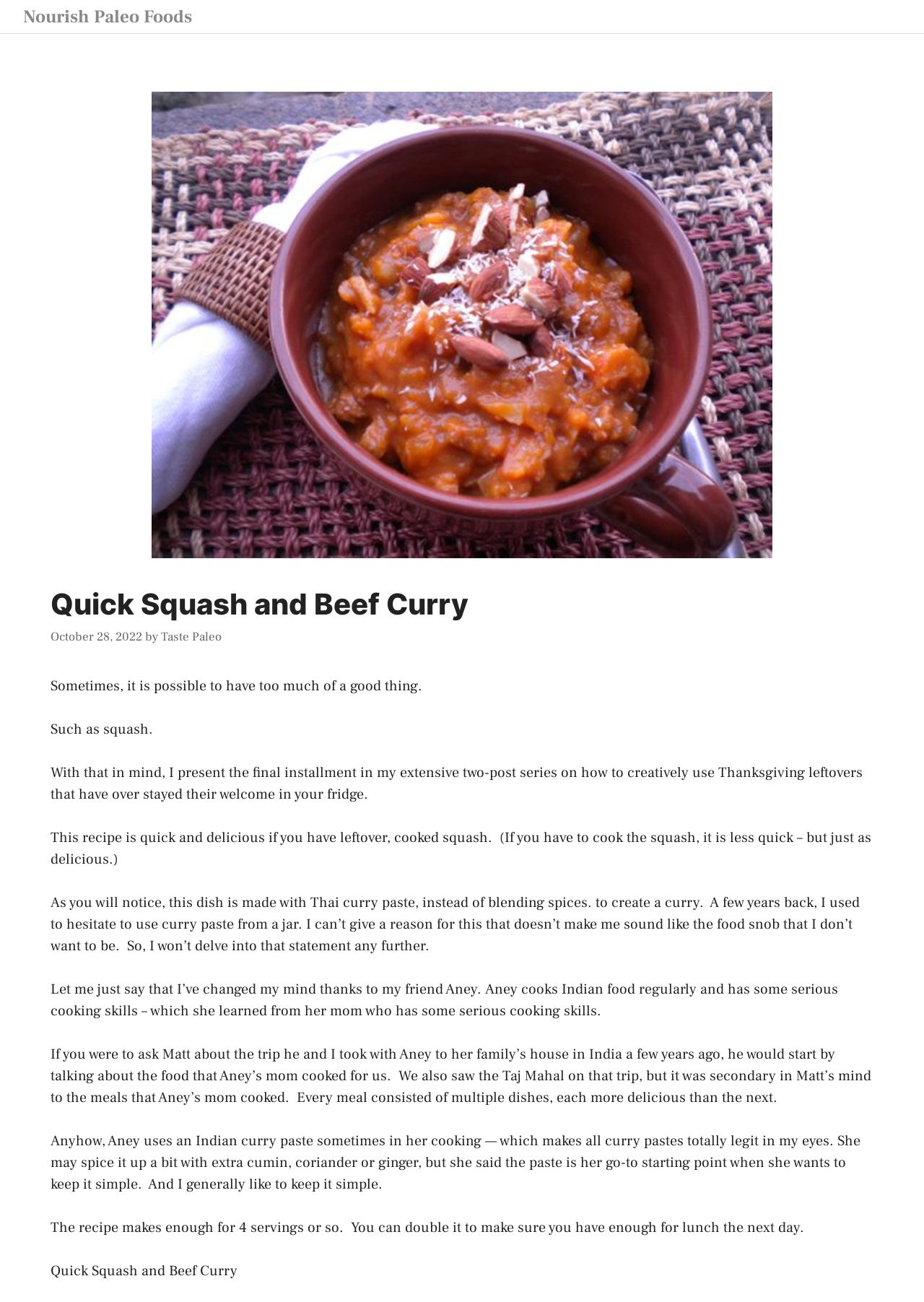Provide a comprehensive description of the webpage.

This webpage is about a recipe for Quick Squash and Beef Curry on a website called Nourish Paleo Foods. At the top of the page, there is a banner with a link to the website's homepage. Below the banner, there is a header section with a heading that displays the title of the recipe, "Quick Squash and Beef Curry", along with the date "October 28, 2022" and the author's name, "Taste Paleo".

The main content of the page is a series of paragraphs that introduce the recipe and provide some background information. The text explains that the recipe is a creative way to use Thanksgiving leftovers and that it's quick and delicious if you have leftover, cooked squash. The author also shares a personal anecdote about using Thai curry paste instead of blending spices, and how they were inspired by a friend's cooking skills.

The text is divided into several paragraphs, with the first few lines introducing the idea of having too much of a good thing, specifically squash. The following paragraphs provide more details about the recipe and the author's experience with curry paste. The text is written in a conversational tone, with the author sharing personal stories and experiences.

At the bottom of the page, there is a final heading that displays the title of the recipe again, "Quick Squash and Beef Curry". There are no images on the page, but the text provides a detailed description of the recipe and its inspiration.